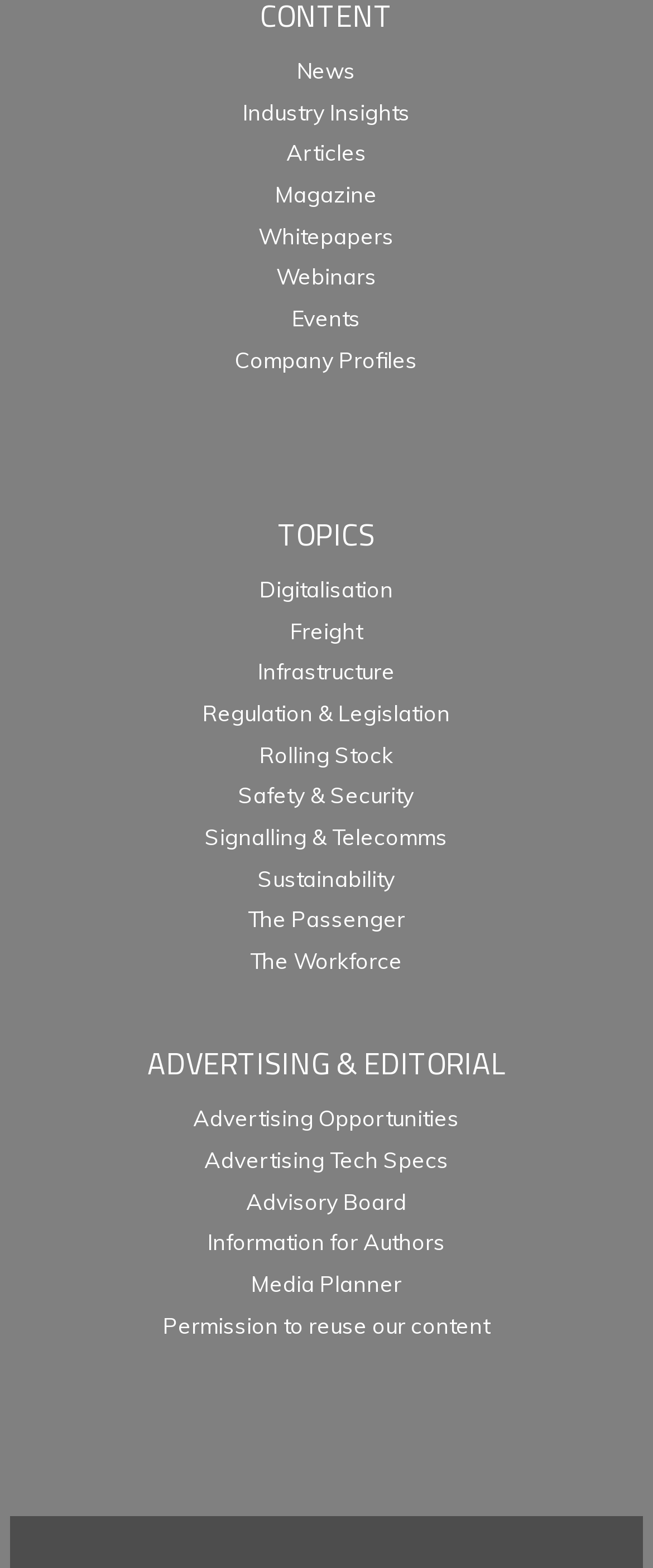Find the bounding box coordinates of the clickable area required to complete the following action: "Learn about Advertising Opportunities".

[0.296, 0.705, 0.704, 0.722]